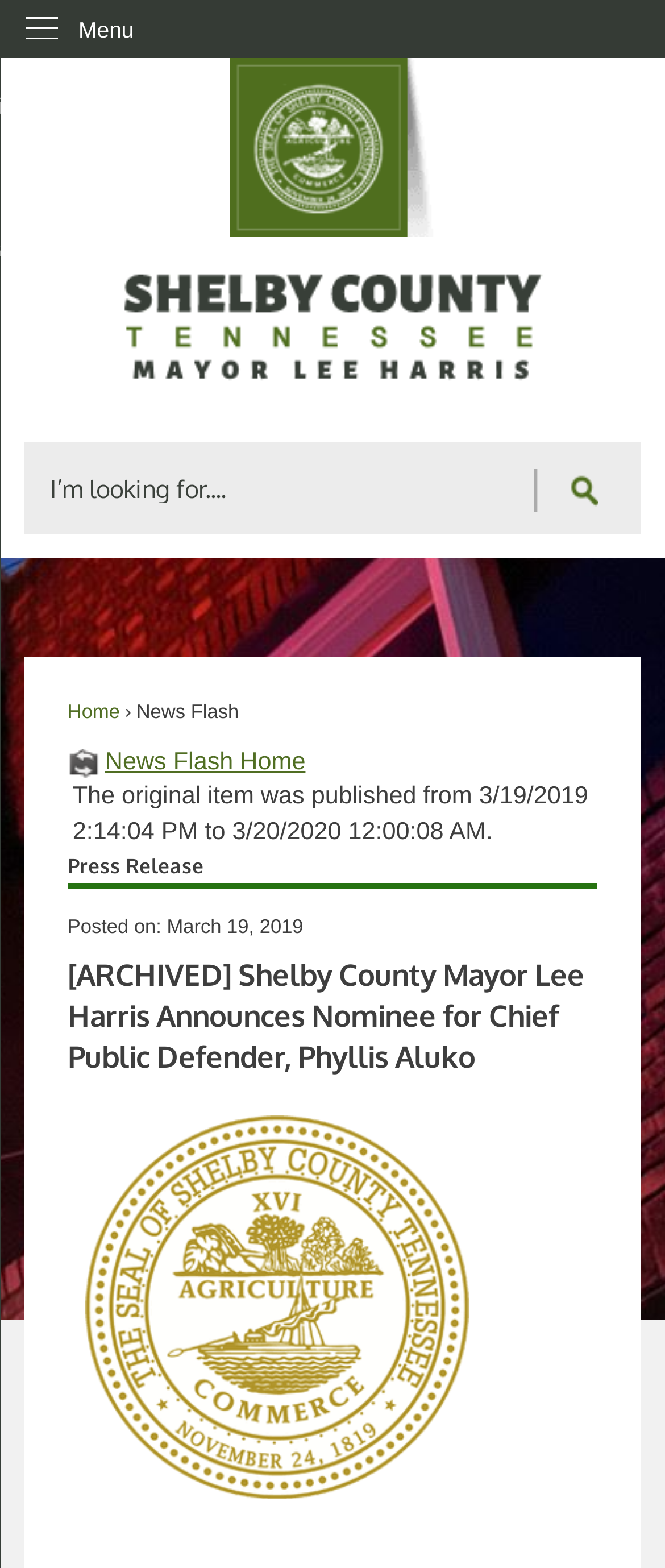Kindly determine the bounding box coordinates for the area that needs to be clicked to execute this instruction: "Read the 'News Flash Home' article".

[0.101, 0.476, 0.899, 0.498]